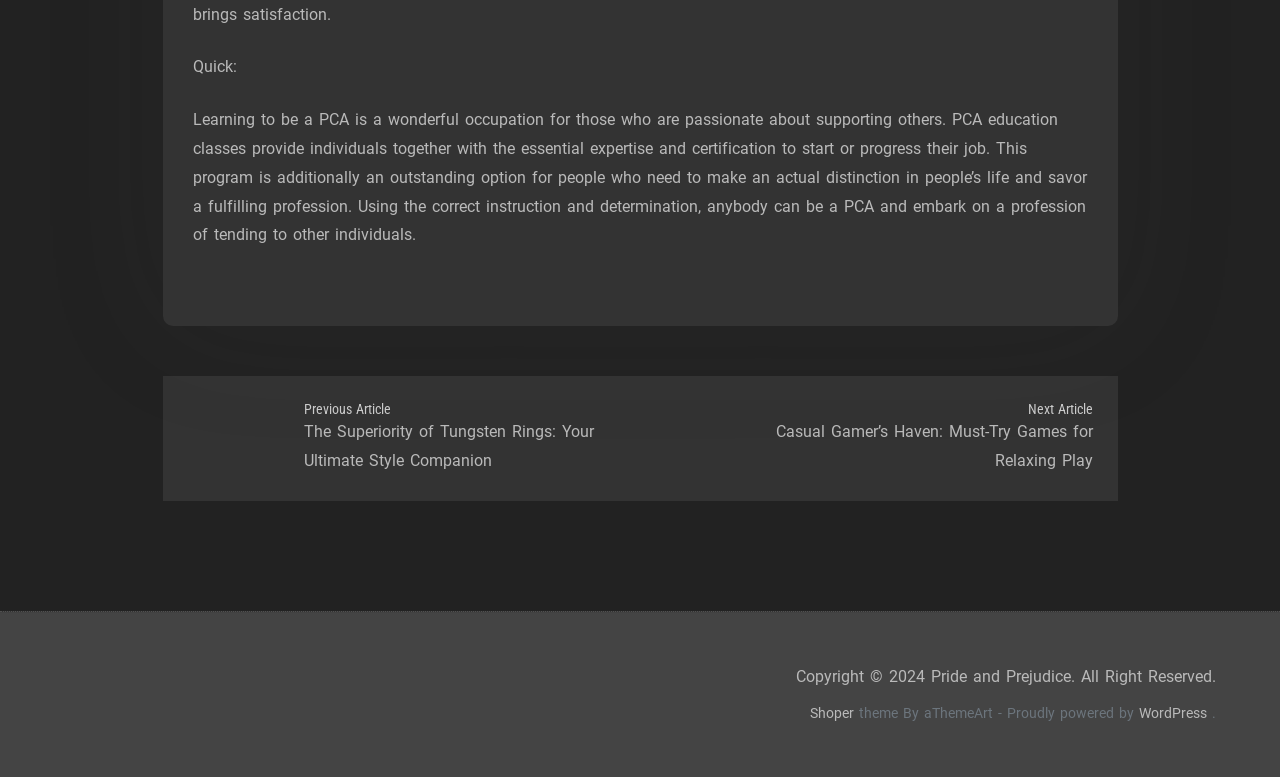Respond with a single word or phrase:
What is the name of the website's theme provider?

aThemeArt